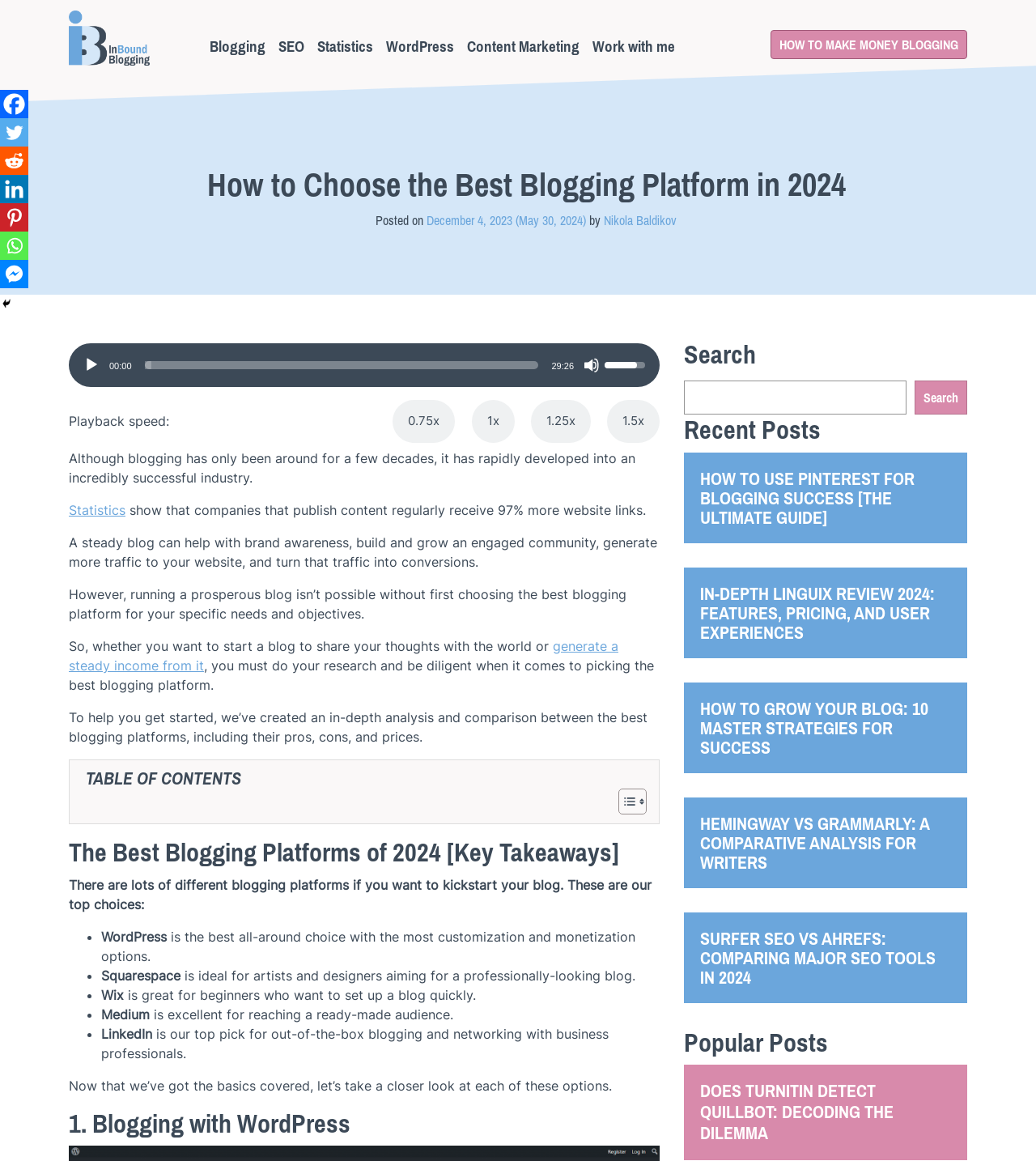Please find the bounding box coordinates of the element that needs to be clicked to perform the following instruction: "Search for a topic". The bounding box coordinates should be four float numbers between 0 and 1, represented as [left, top, right, bottom].

[0.66, 0.292, 0.73, 0.318]